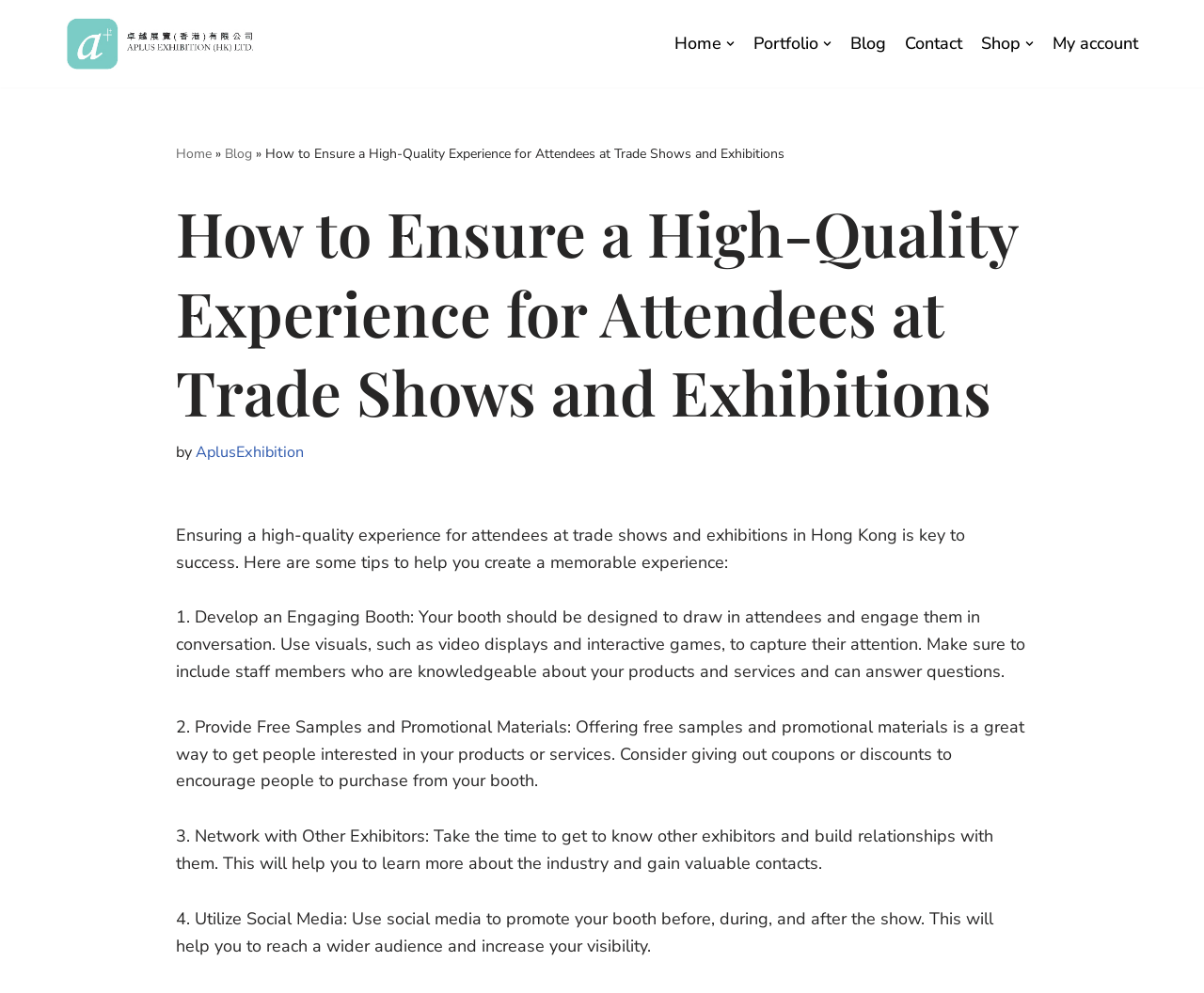What is the recommended way to design a booth?
Please give a detailed answer to the question using the information shown in the image.

I found this information by reading the static text element that mentions 'Develop an Engaging Booth' as one of the tips to create a memorable experience at trade shows and exhibitions. The text explains that the booth should be designed to draw in attendees and engage them in conversation, using visuals such as video displays and interactive games to capture their attention.